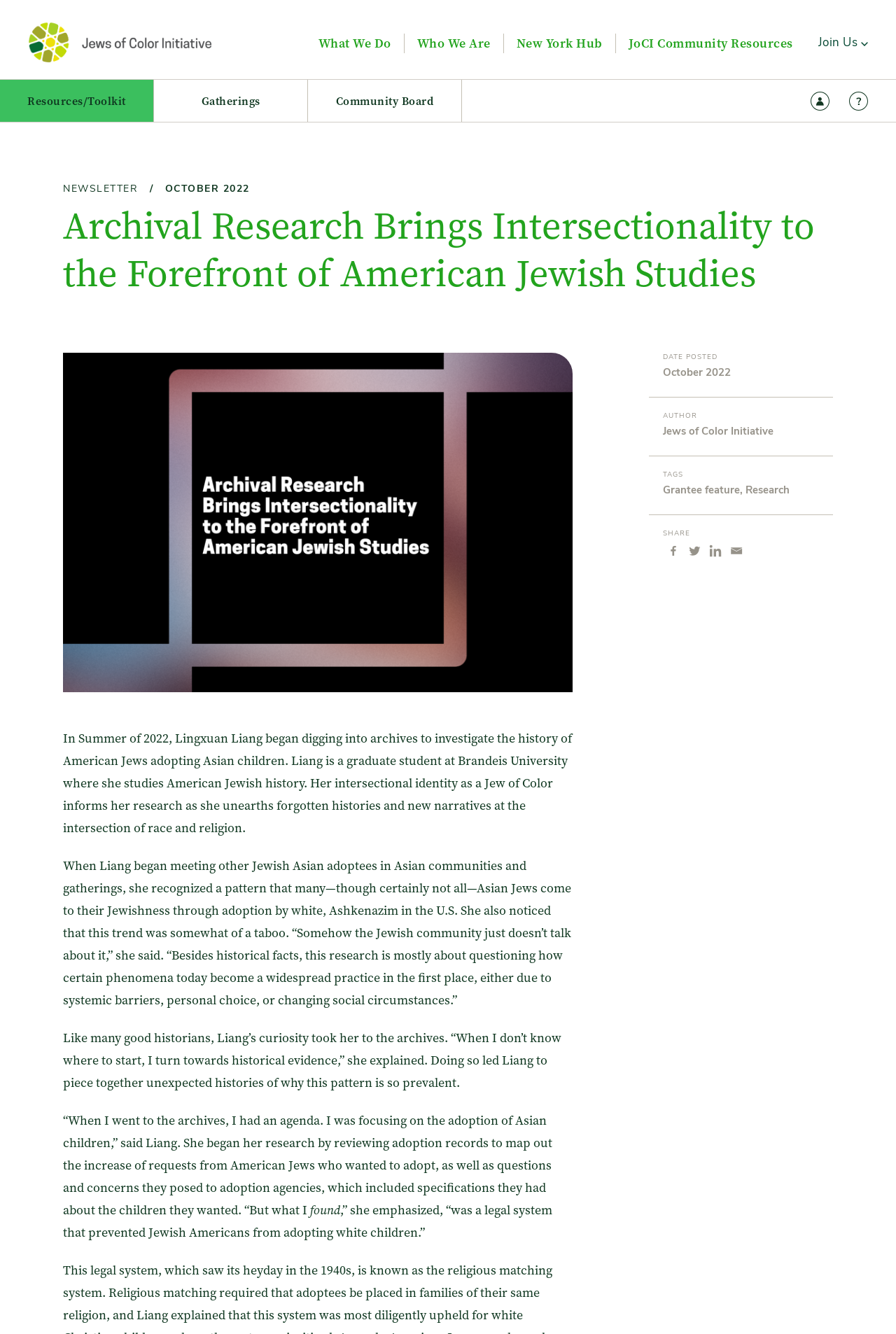Locate the bounding box coordinates of the item that should be clicked to fulfill the instruction: "Share this article on Facebook".

[0.741, 0.406, 0.762, 0.42]